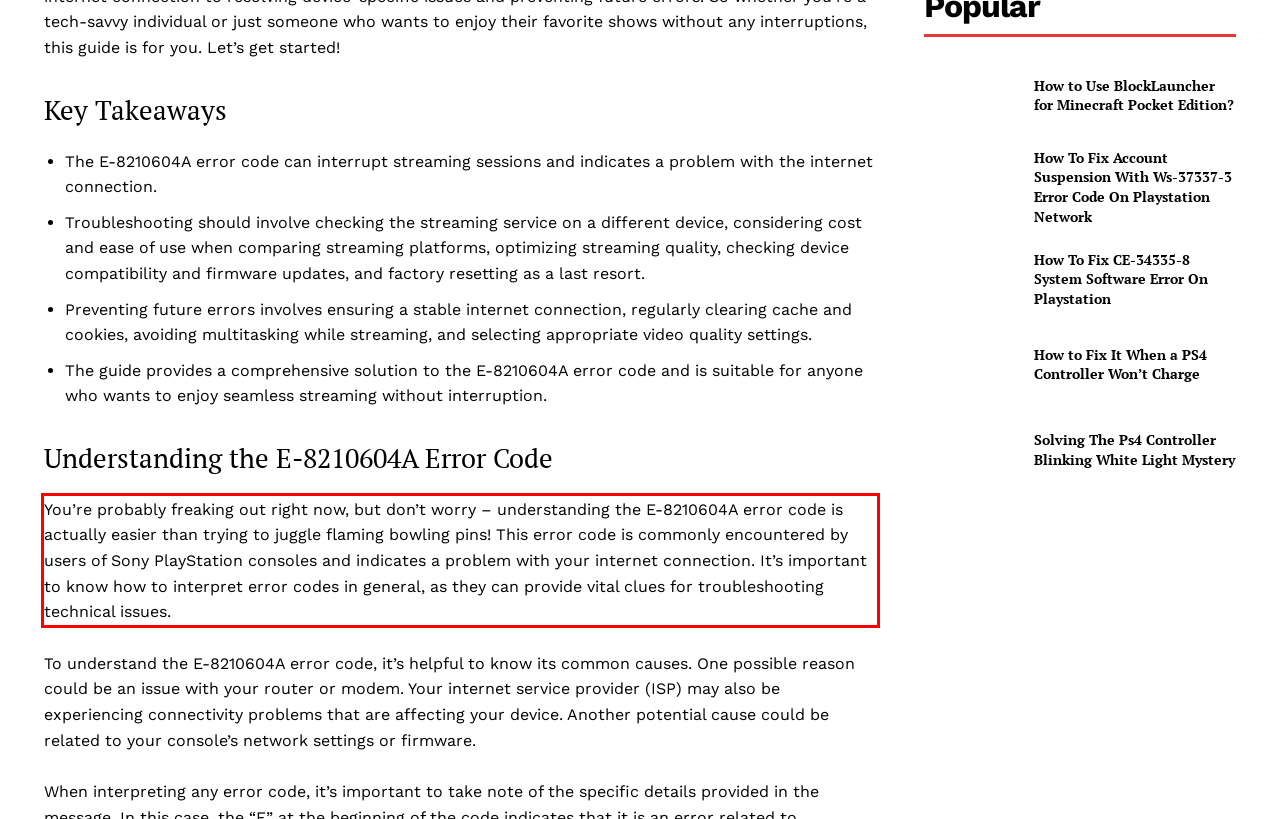With the given screenshot of a webpage, locate the red rectangle bounding box and extract the text content using OCR.

You’re probably freaking out right now, but don’t worry – understanding the E-8210604A error code is actually easier than trying to juggle flaming bowling pins! This error code is commonly encountered by users of Sony PlayStation consoles and indicates a problem with your internet connection. It’s important to know how to interpret error codes in general, as they can provide vital clues for troubleshooting technical issues.